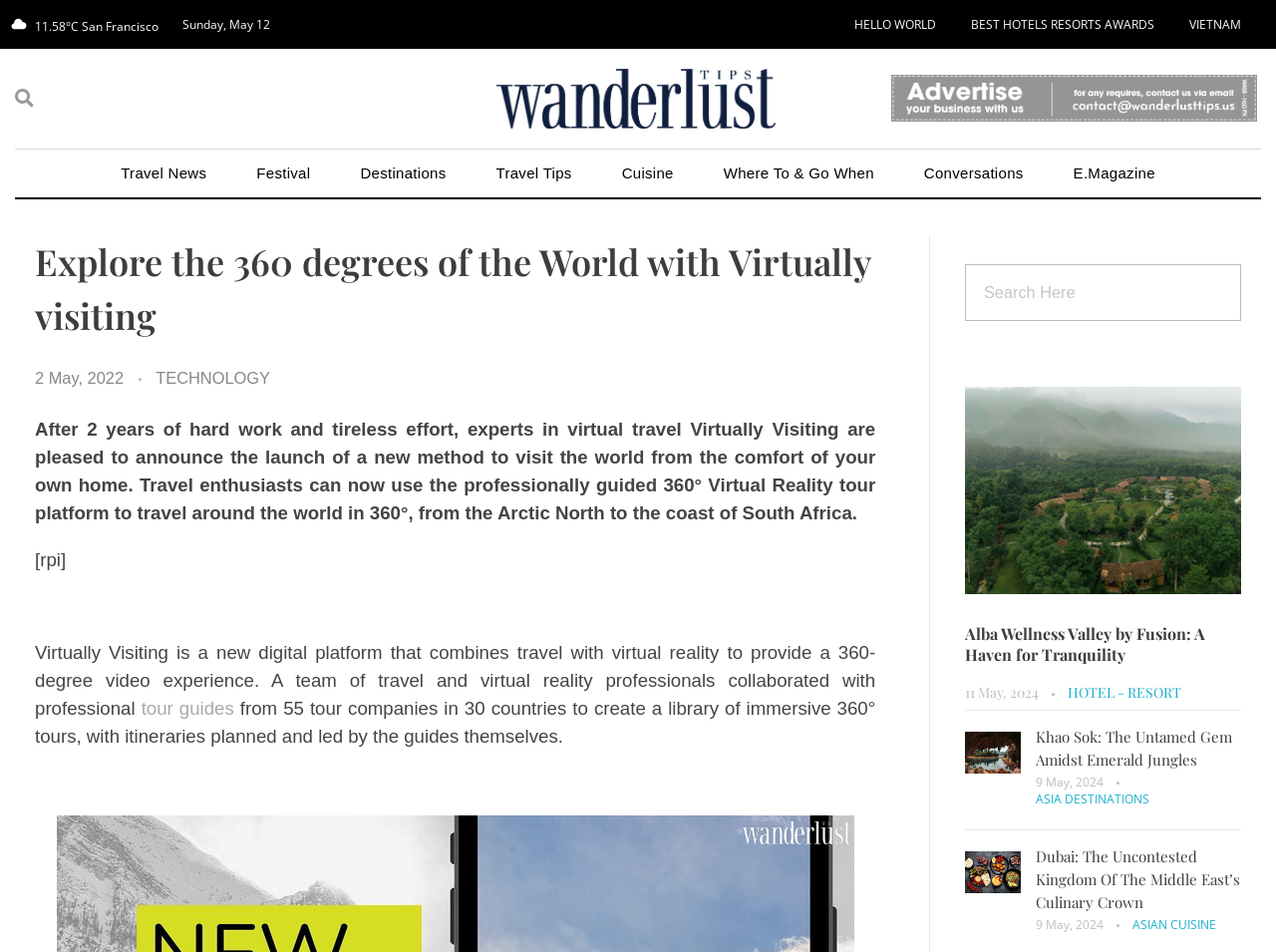Find the bounding box coordinates for the element that must be clicked to complete the instruction: "Click on the 'VIETNAM' link". The coordinates should be four float numbers between 0 and 1, indicated as [left, top, right, bottom].

[0.932, 0.017, 0.973, 0.035]